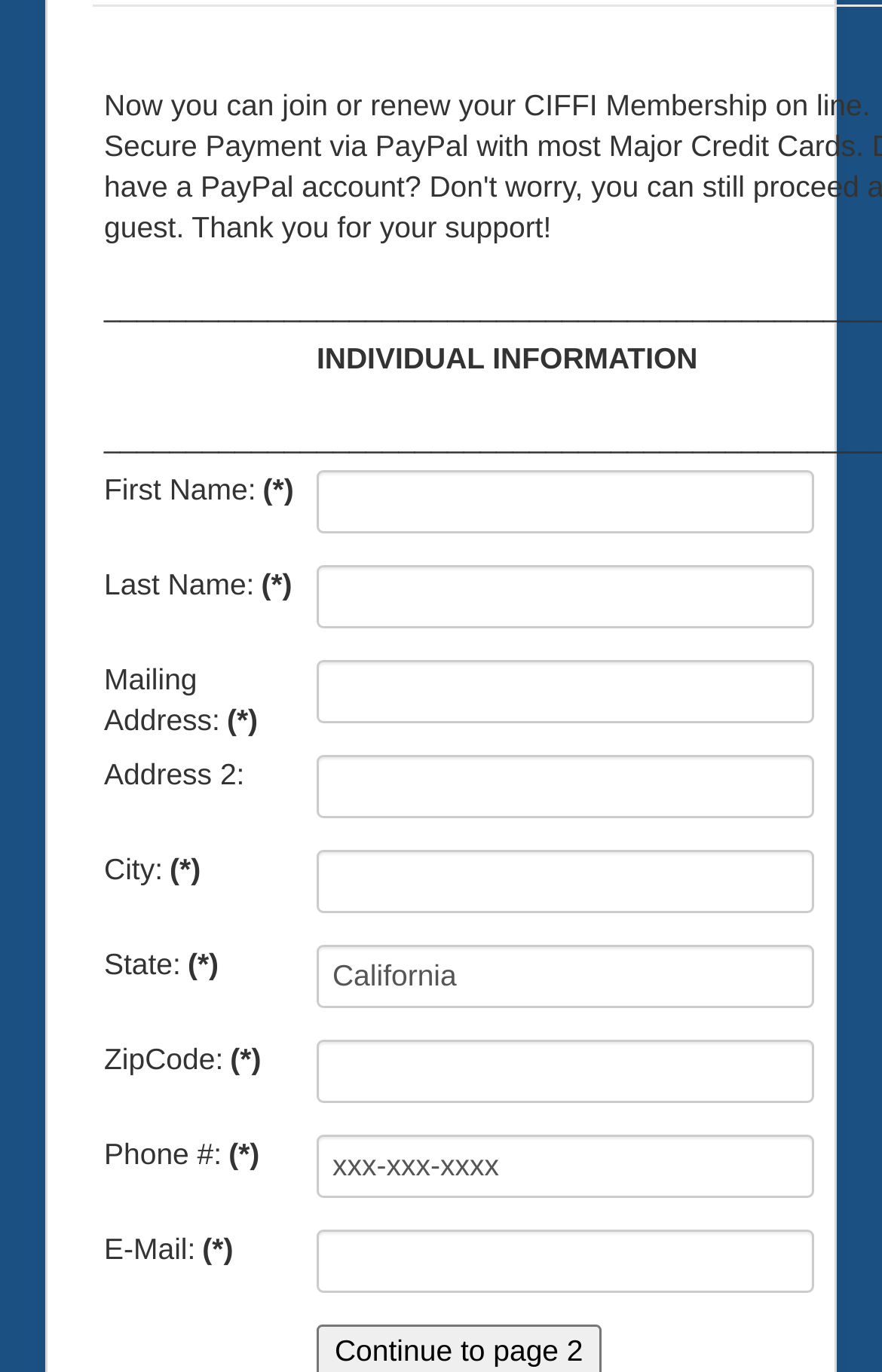Please give the bounding box coordinates of the area that should be clicked to fulfill the following instruction: "Input mailing address". The coordinates should be in the format of four float numbers from 0 to 1, i.e., [left, top, right, bottom].

[0.359, 0.481, 0.923, 0.527]